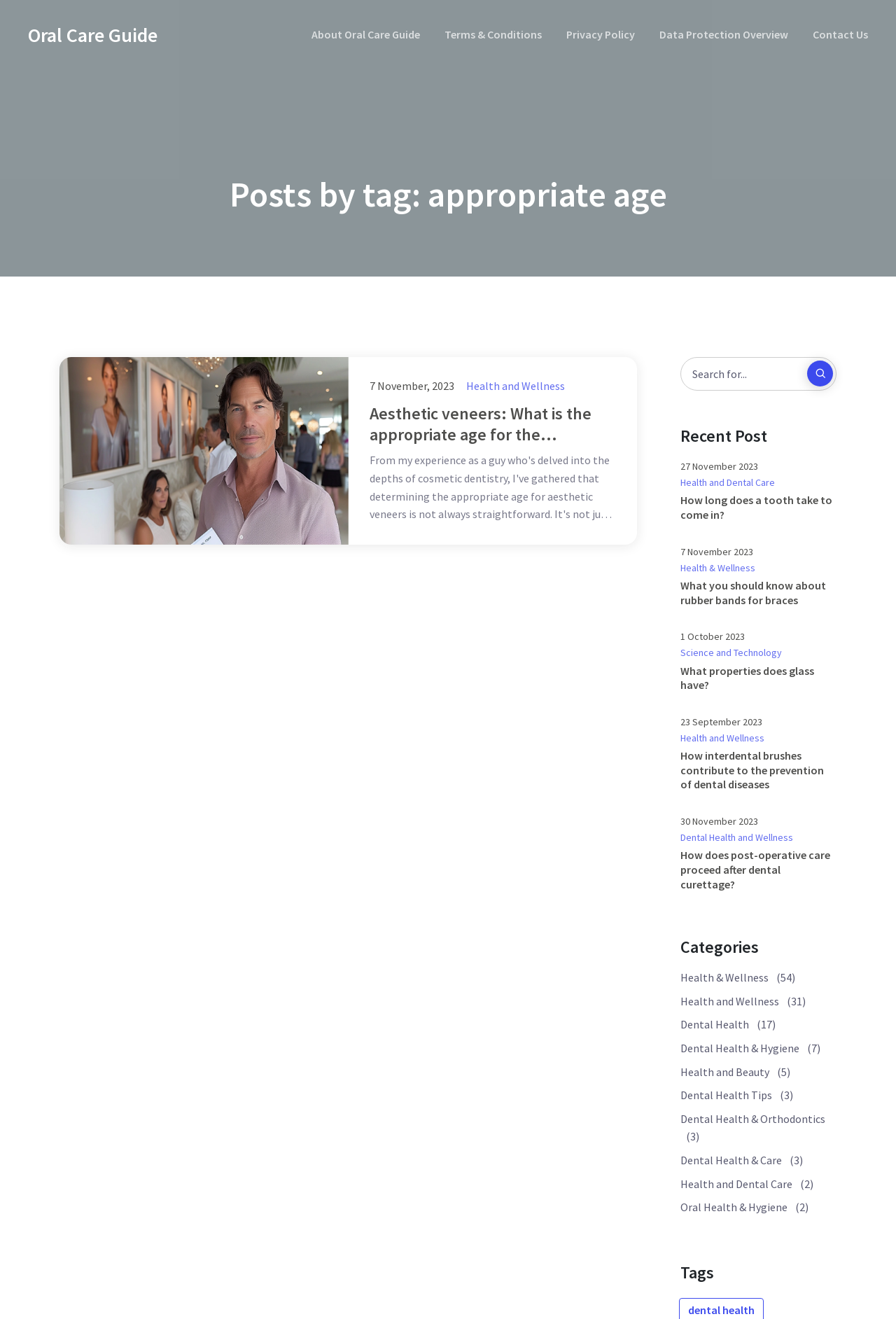Could you determine the bounding box coordinates of the clickable element to complete the instruction: "Read the article about Aesthetic veneers"? Provide the coordinates as four float numbers between 0 and 1, i.e., [left, top, right, bottom].

[0.066, 0.263, 0.711, 0.421]